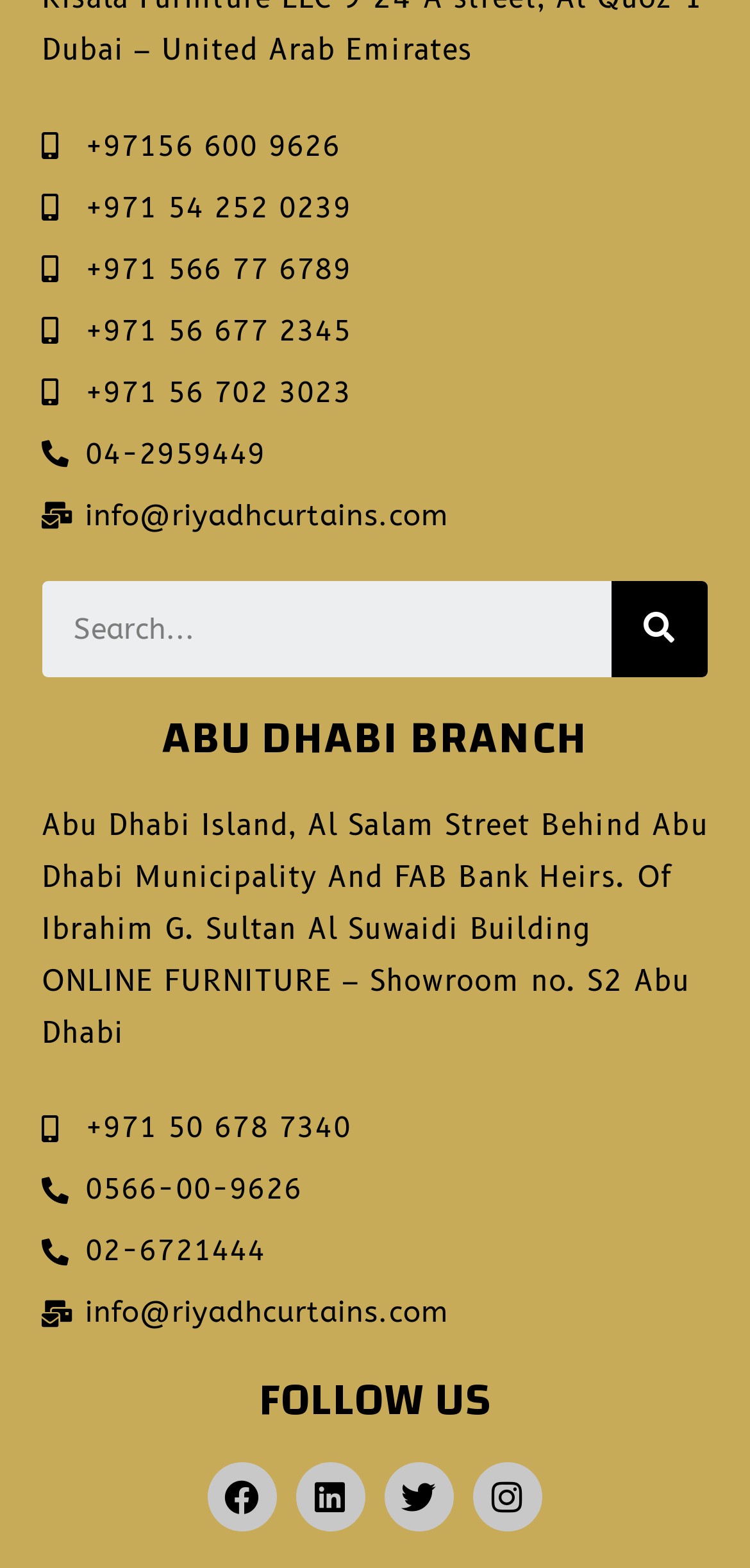How many social media platforms are listed?
Give a single word or phrase as your answer by examining the image.

4